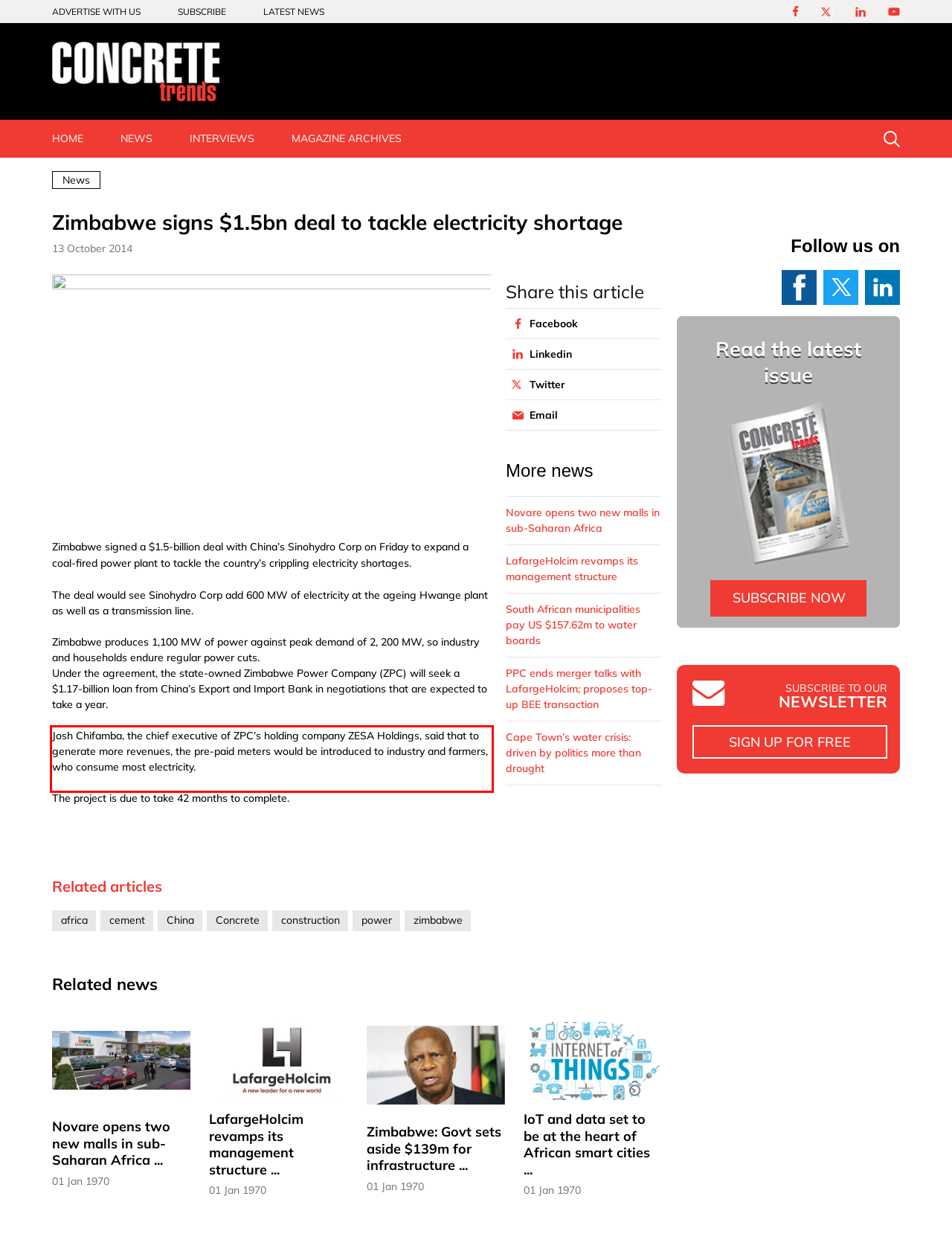You have a screenshot of a webpage where a UI element is enclosed in a red rectangle. Perform OCR to capture the text inside this red rectangle.

Josh Chifamba, the chief executive of ZPC’s holding company ZESA Holdings, said that to generate more revenues, the pre-paid meters would be introduced to industry and farmers, who consume most electricity.